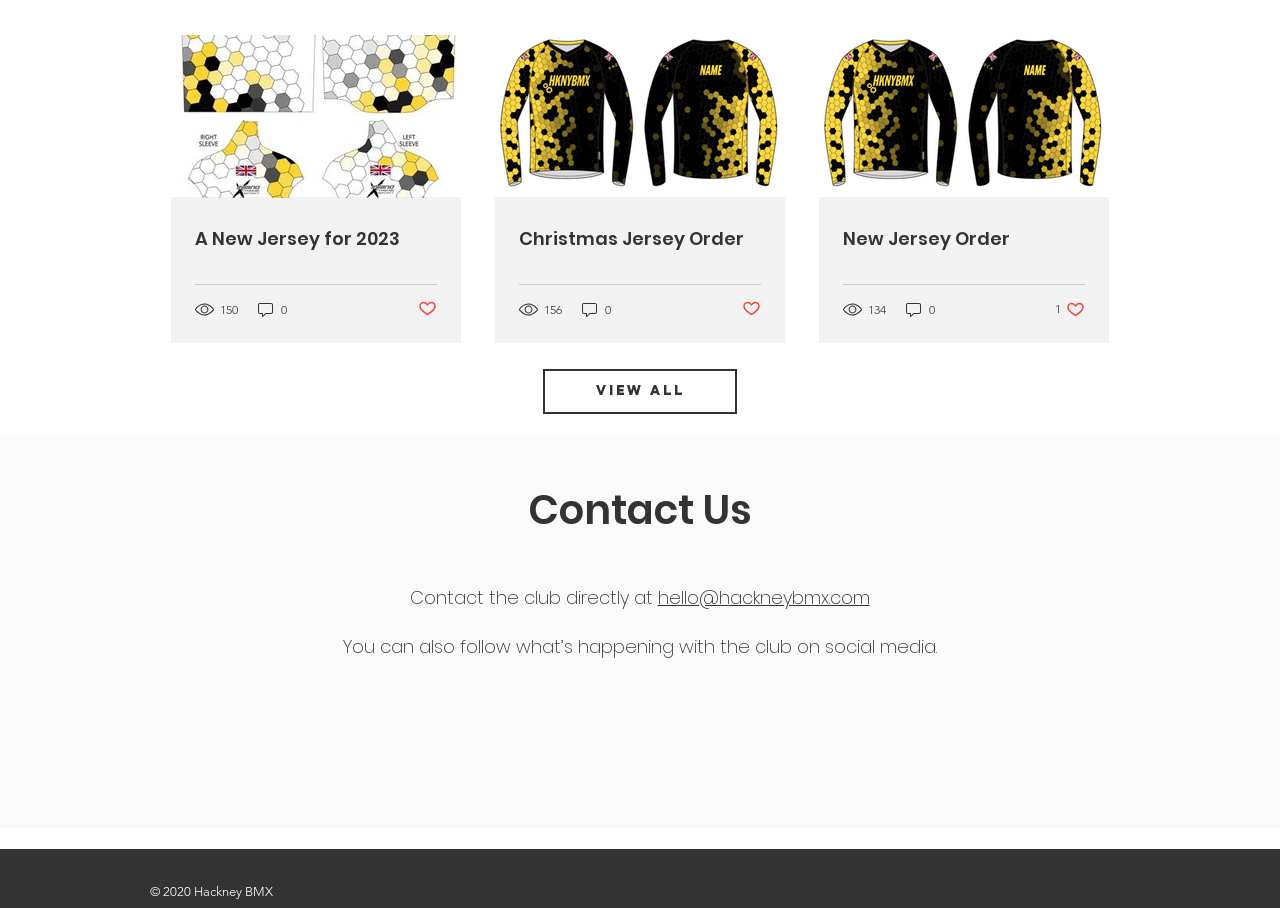Identify the bounding box for the UI element that is described as follows: "A New Jersey for 2023".

[0.152, 0.249, 0.341, 0.277]